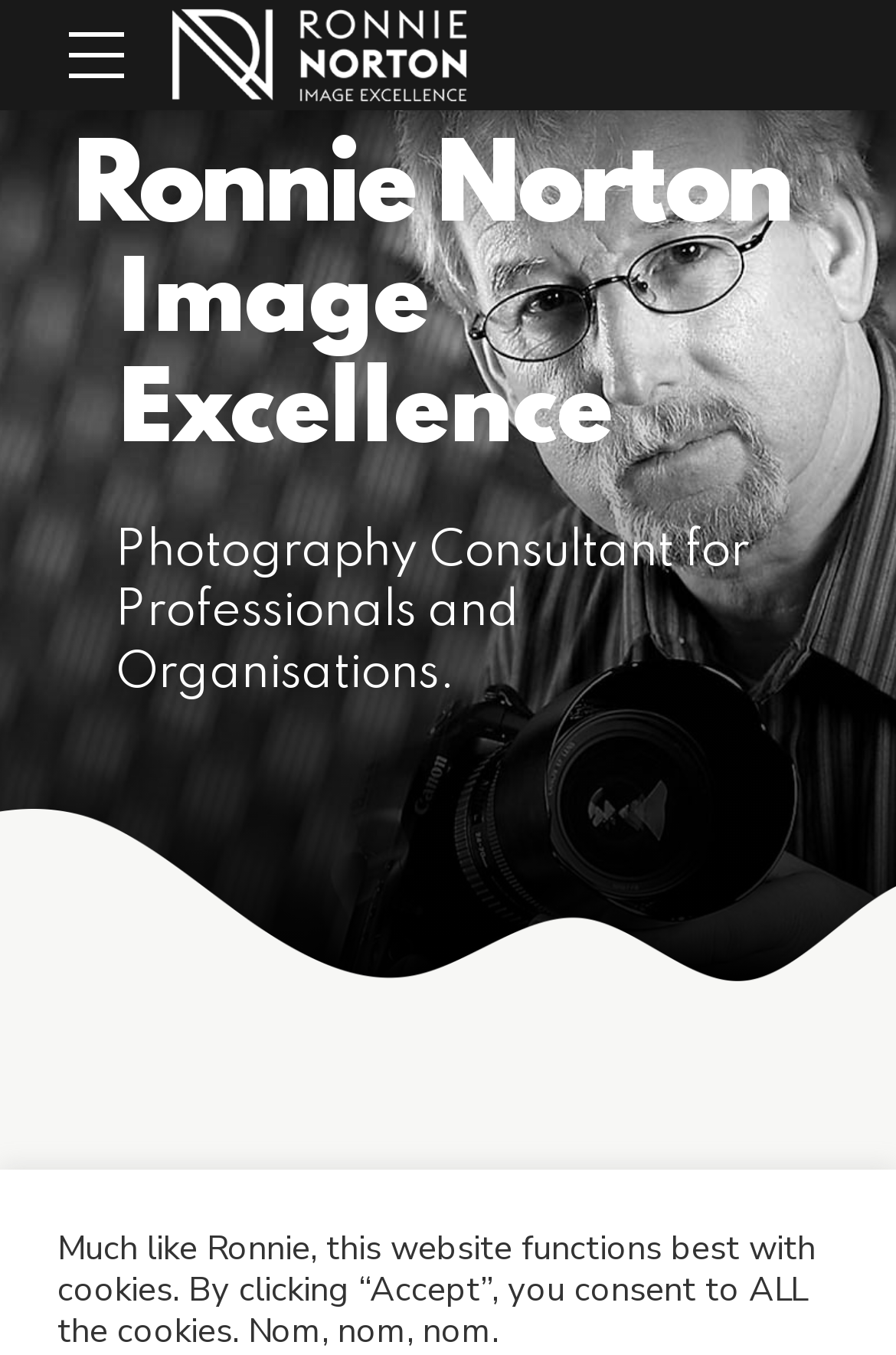How many headings are on the page?
Refer to the image and provide a one-word or short phrase answer.

Two